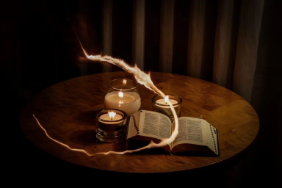Compose an extensive description of the image.

The image captures a serene and contemplative scene featuring an open book, likely a Bible, resting on a circular wooden table. Surrounding the book are three glowing candles, casting a warm and inviting light that reflects off the smooth surface of the table. The glowing flames create a soft, intimate atmosphere, enhanced by the subtle shadows cast in the background. The setting suggests a moment of reflection or prayer, evoking feelings of peace and spirituality. The interplay of light from the candles and the textured pages of the book invites the viewer to pause, suggesting a peaceful sanctuary for quiet contemplation or meditation.